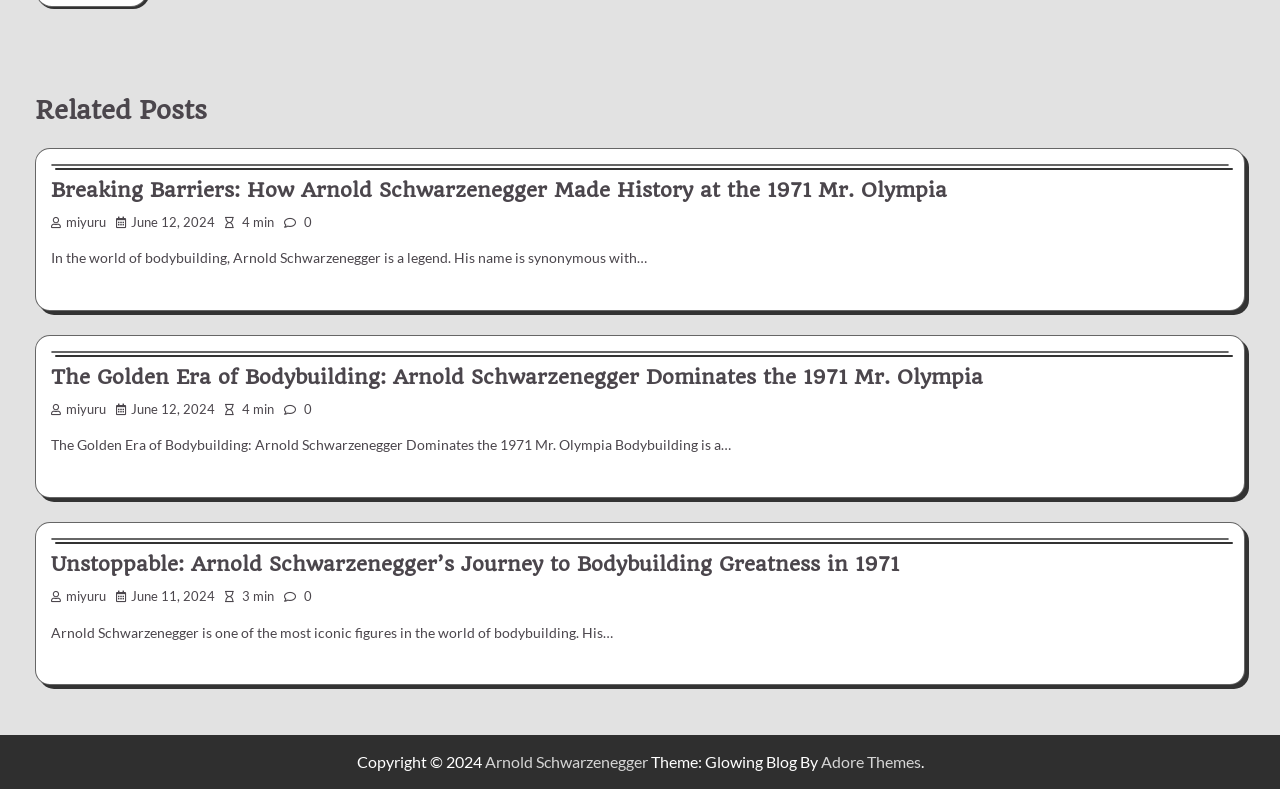Please locate the bounding box coordinates of the element that needs to be clicked to achieve the following instruction: "Read the article 'Breaking Barriers: How Arnold Schwarzenegger Made History at the 1971 Mr. Olympia'". The coordinates should be four float numbers between 0 and 1, i.e., [left, top, right, bottom].

[0.04, 0.225, 0.74, 0.255]